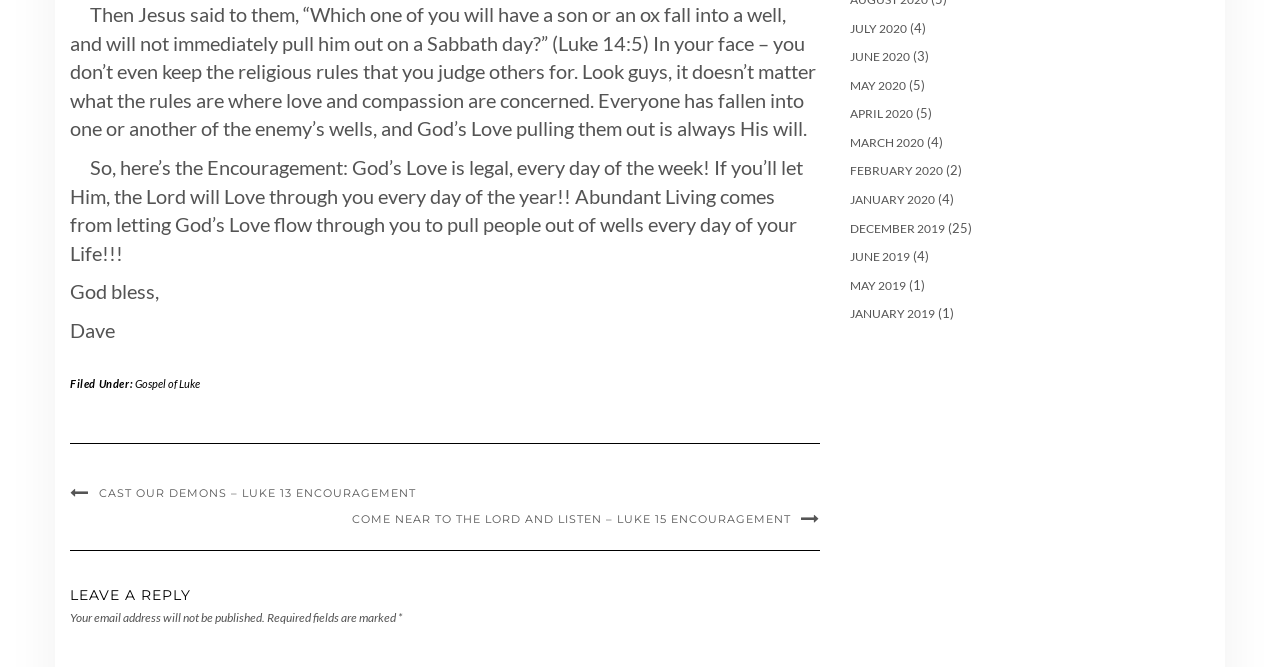Carefully examine the image and provide an in-depth answer to the question: What is the purpose of the section below the horizontal separator?

The section below the horizontal separator contains a heading 'LEAVE A REPLY' and some text fields, indicating that it is for users to leave a comment or reply to the post.